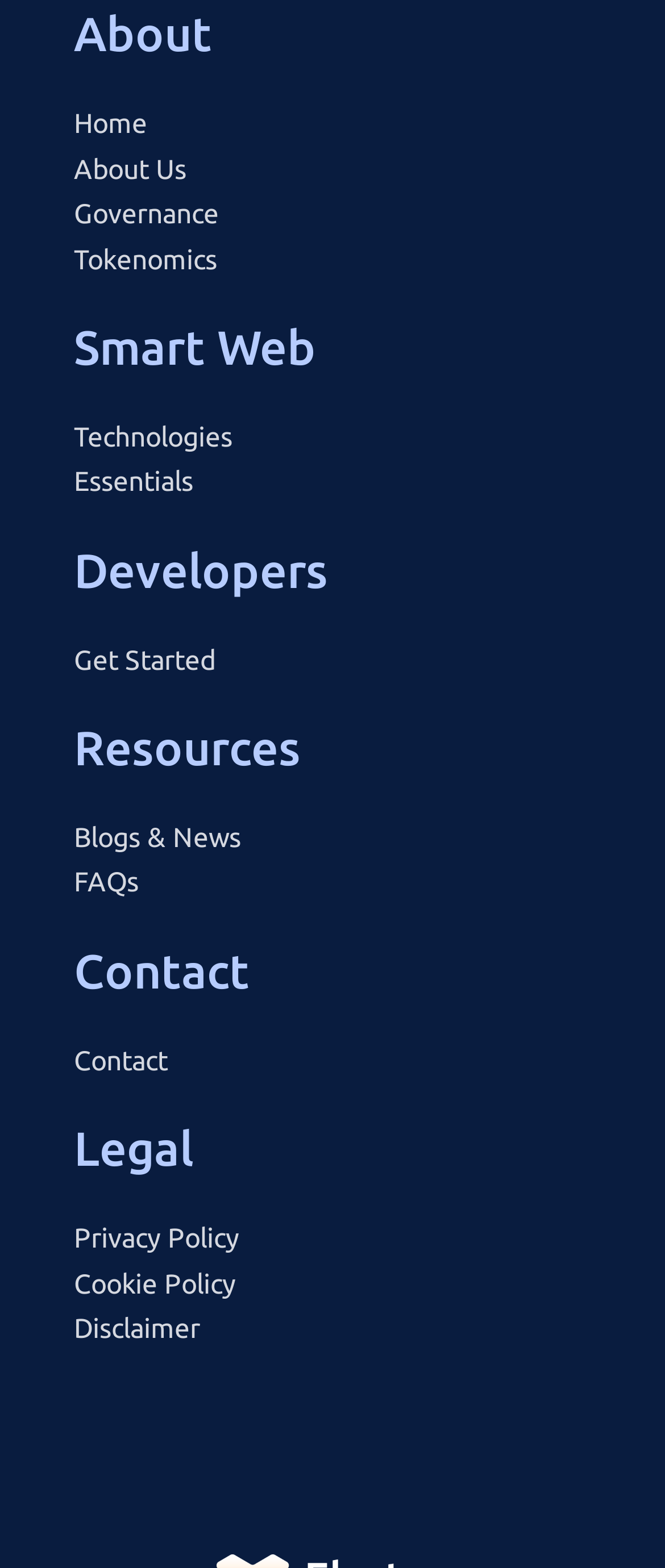Locate the bounding box coordinates of the element's region that should be clicked to carry out the following instruction: "go to home page". The coordinates need to be four float numbers between 0 and 1, i.e., [left, top, right, bottom].

[0.111, 0.065, 0.889, 0.093]